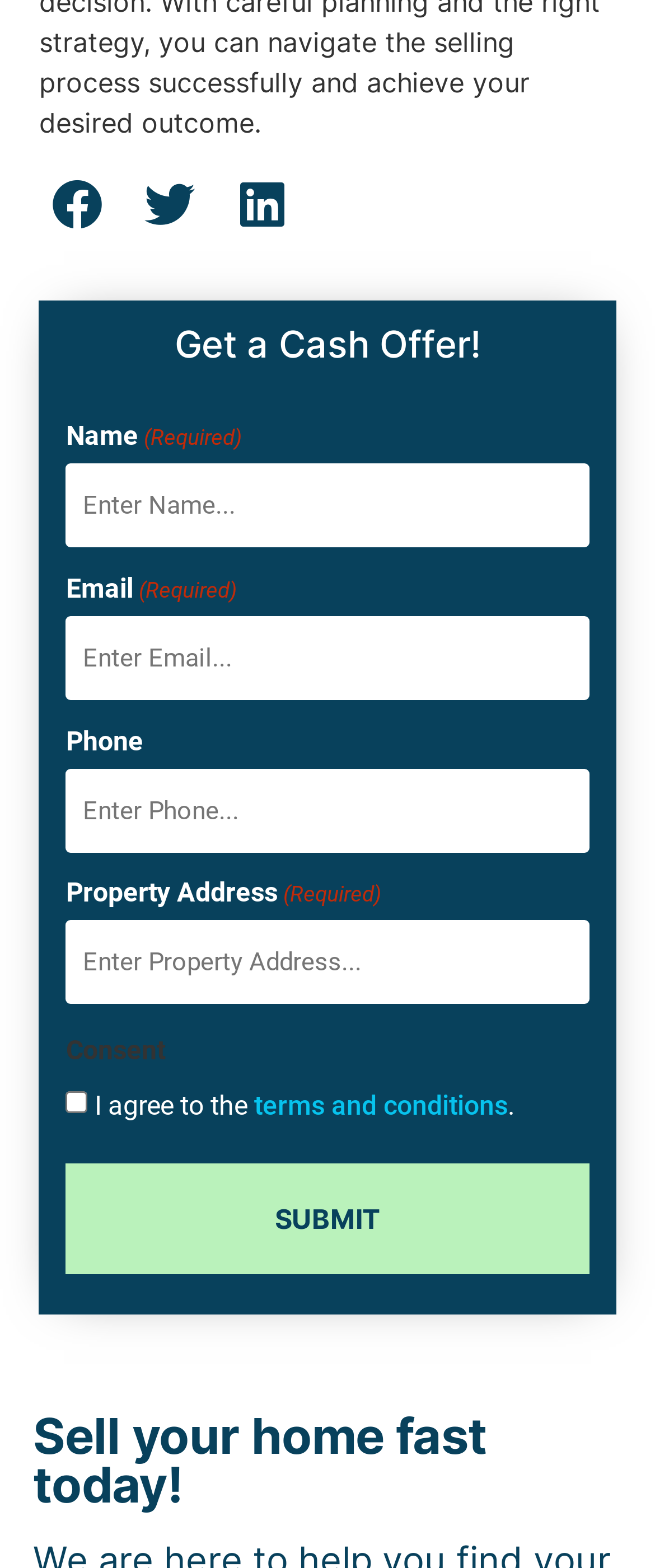Is the phone number field required?
Please give a detailed and thorough answer to the question, covering all relevant points.

I examined the input fields and found that the 'Phone' field does not have a '(Required)' label next to it, unlike the 'Name' and 'Email' fields, so it is not a required field.